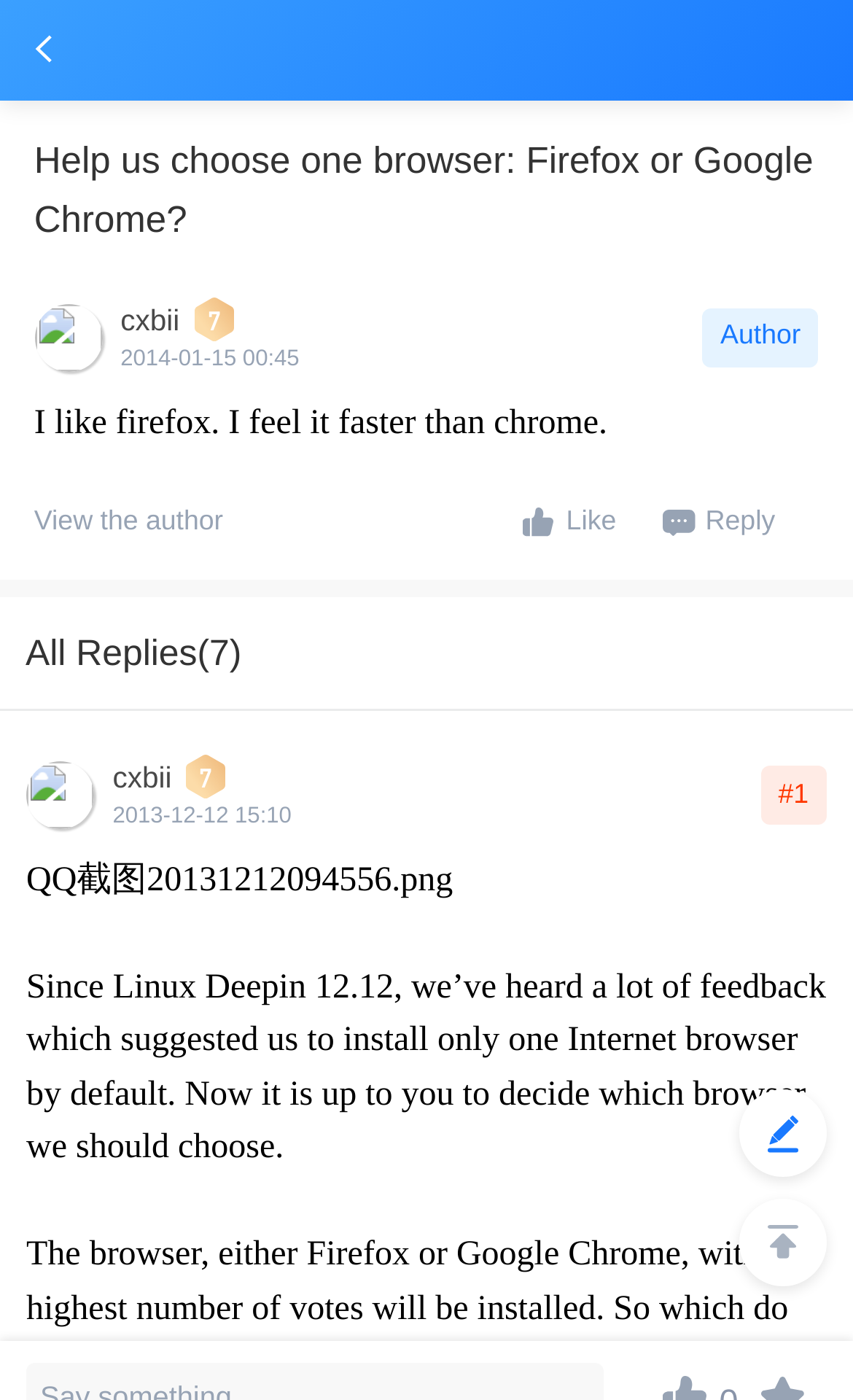Based on the image, provide a detailed response to the question:
What is the date of the original post?

The date '2014-01-15' is mentioned in the text '2014-01-15T00:45:30Z', which is likely the timestamp of the original post.